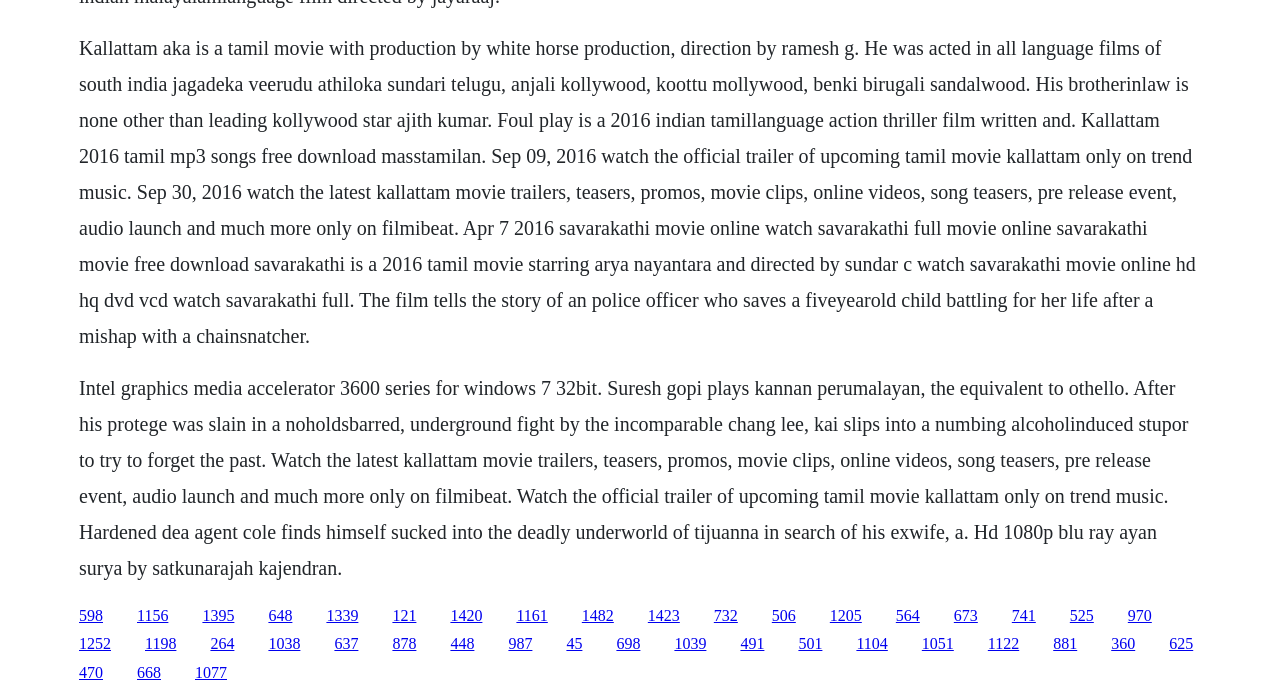What is the name of the police officer in the movie?
Based on the image, respond with a single word or phrase.

Kannan Perumalayan